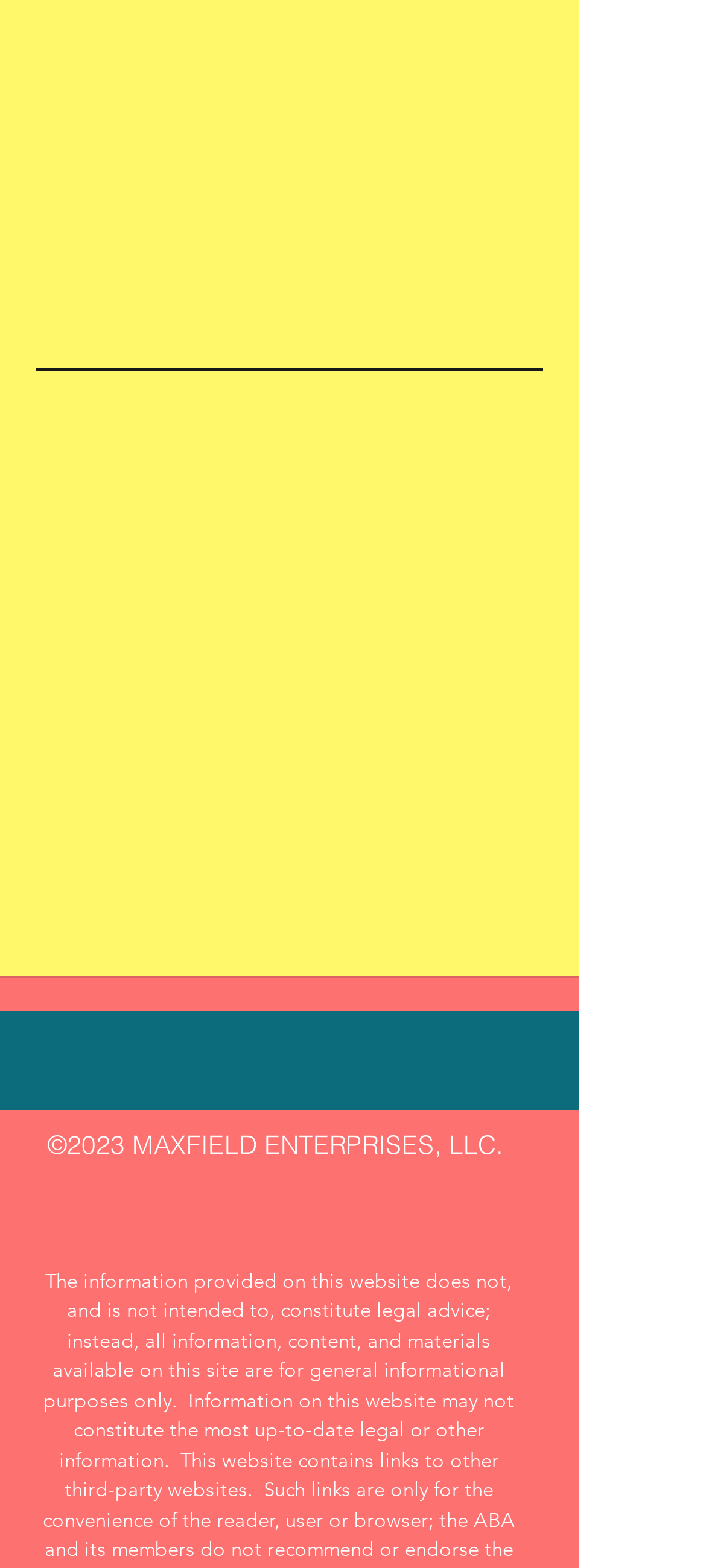Using the details in the image, give a detailed response to the question below:
How many elements are in the 'Social Bar'?

I counted the number of elements in the 'Social Bar' section, which includes 5 links (Instagram, Twitter, LinkedIn, YouTube, and TikTok) and 1 generic element (Pinterest).